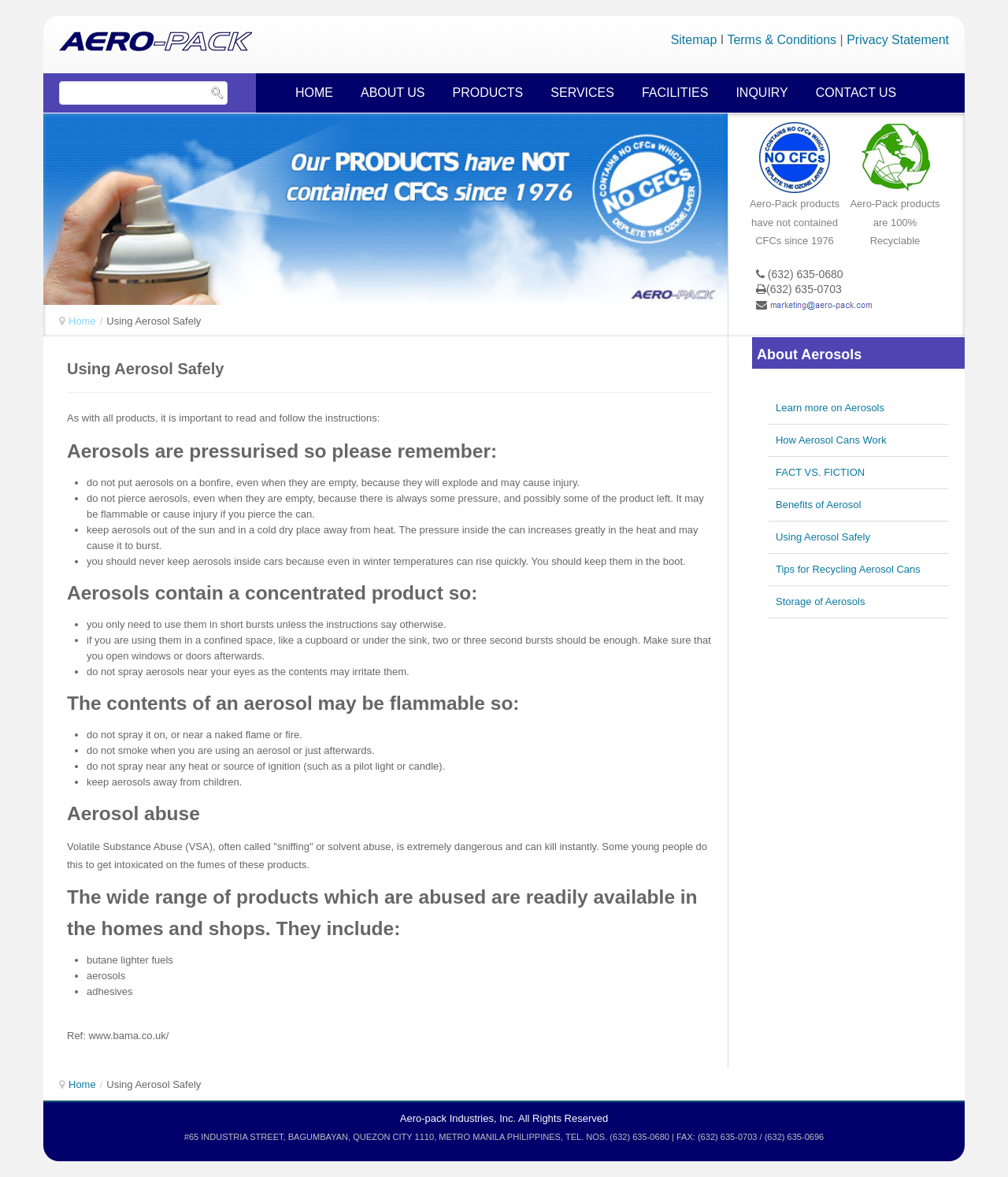Identify the bounding box coordinates of the region that needs to be clicked to carry out this instruction: "Learn more about aerosols". Provide these coordinates as four float numbers ranging from 0 to 1, i.e., [left, top, right, bottom].

[0.762, 0.333, 0.941, 0.359]